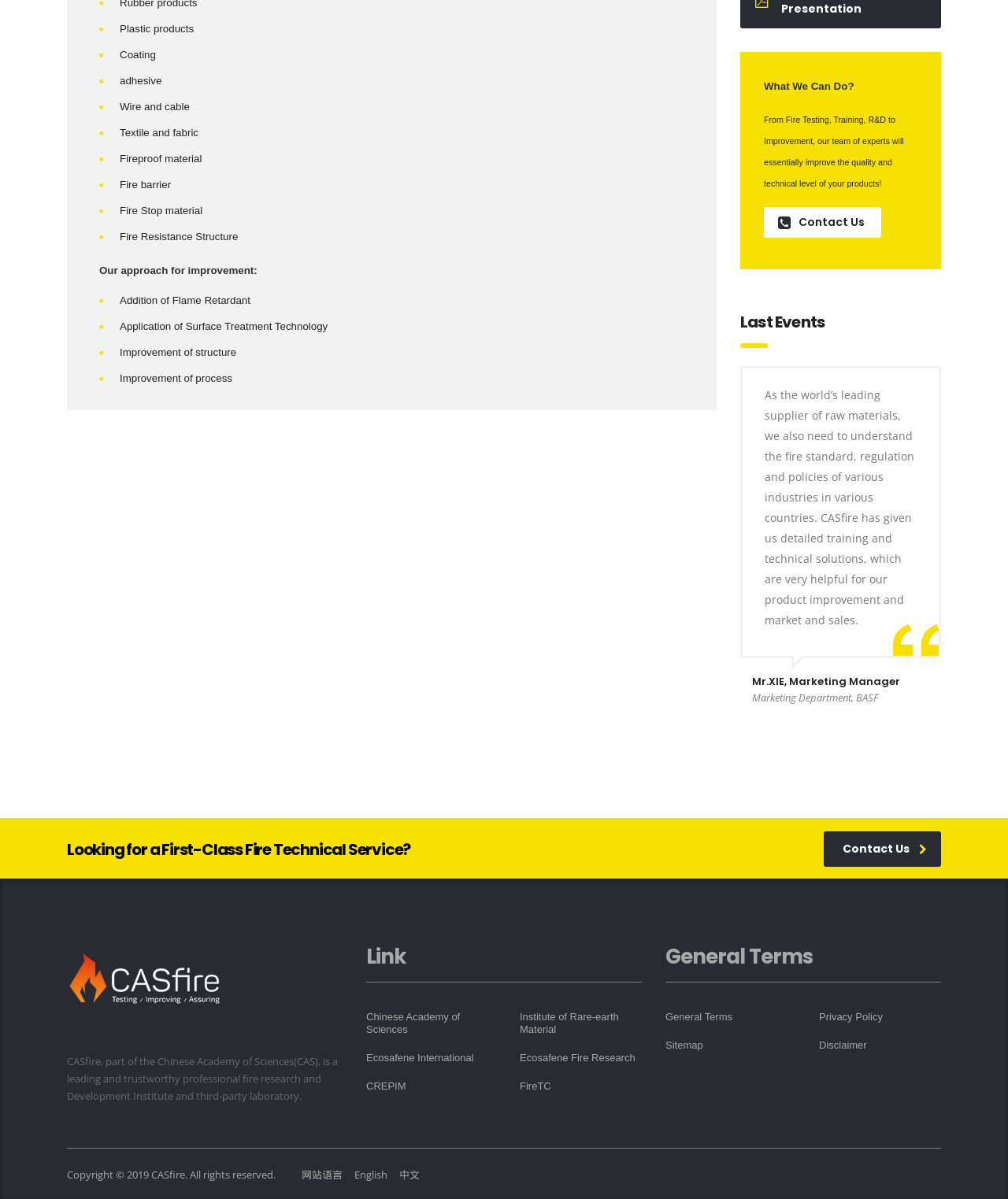Find the bounding box coordinates of the element you need to click on to perform this action: 'Click Looking for a First-Class Fire Technical Service?'. The coordinates should be represented by four float values between 0 and 1, in the format [left, top, right, bottom].

[0.066, 0.699, 0.407, 0.717]